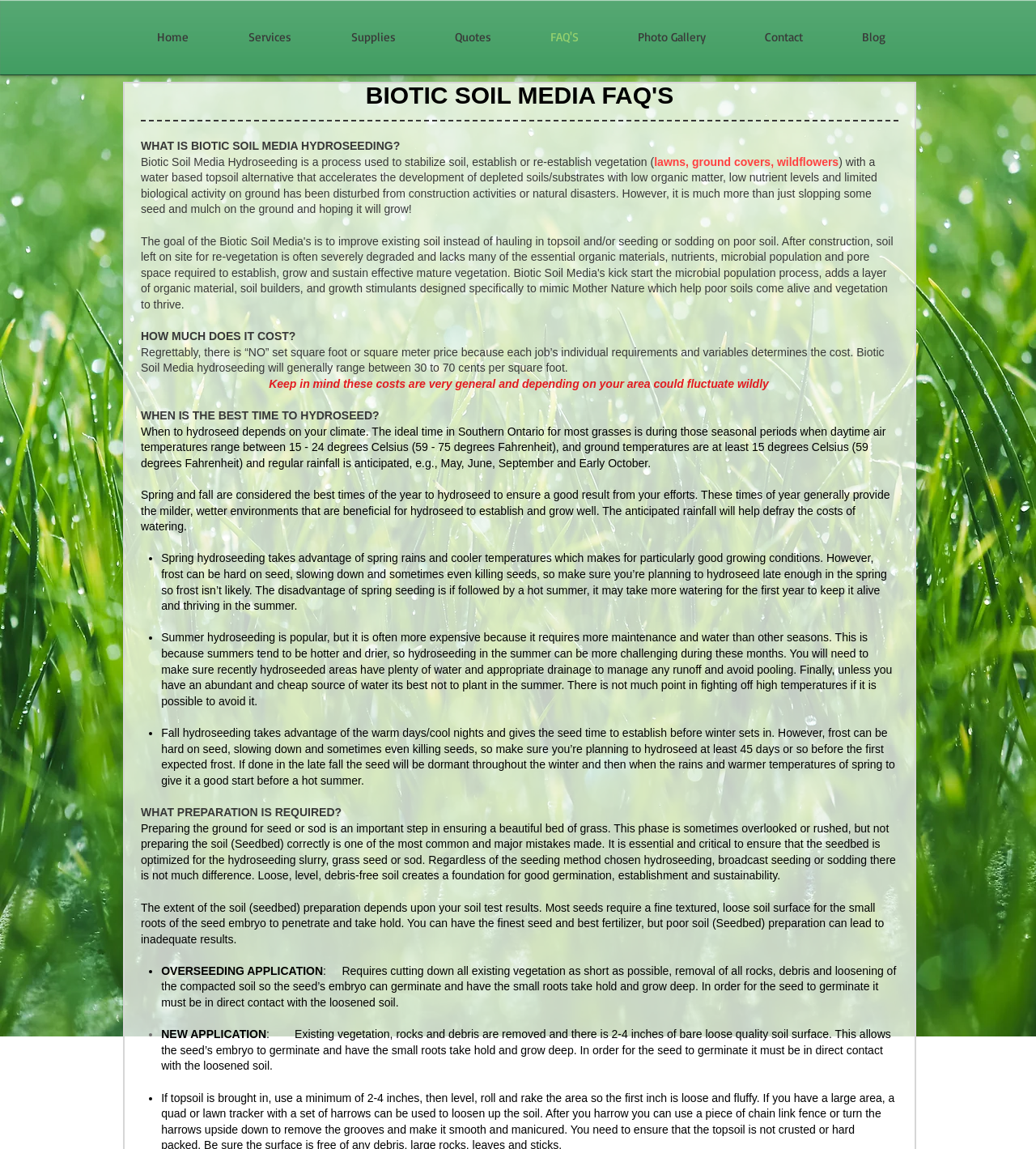What is the purpose of overseeding application?
Please interpret the details in the image and answer the question thoroughly.

Based on the webpage, the purpose of overseeding application is to allow the seed to germinate and have the small roots take hold and grow deep. This requires cutting down all existing vegetation as short as possible, removal of all rocks, debris, and loosening of the compacted soil.